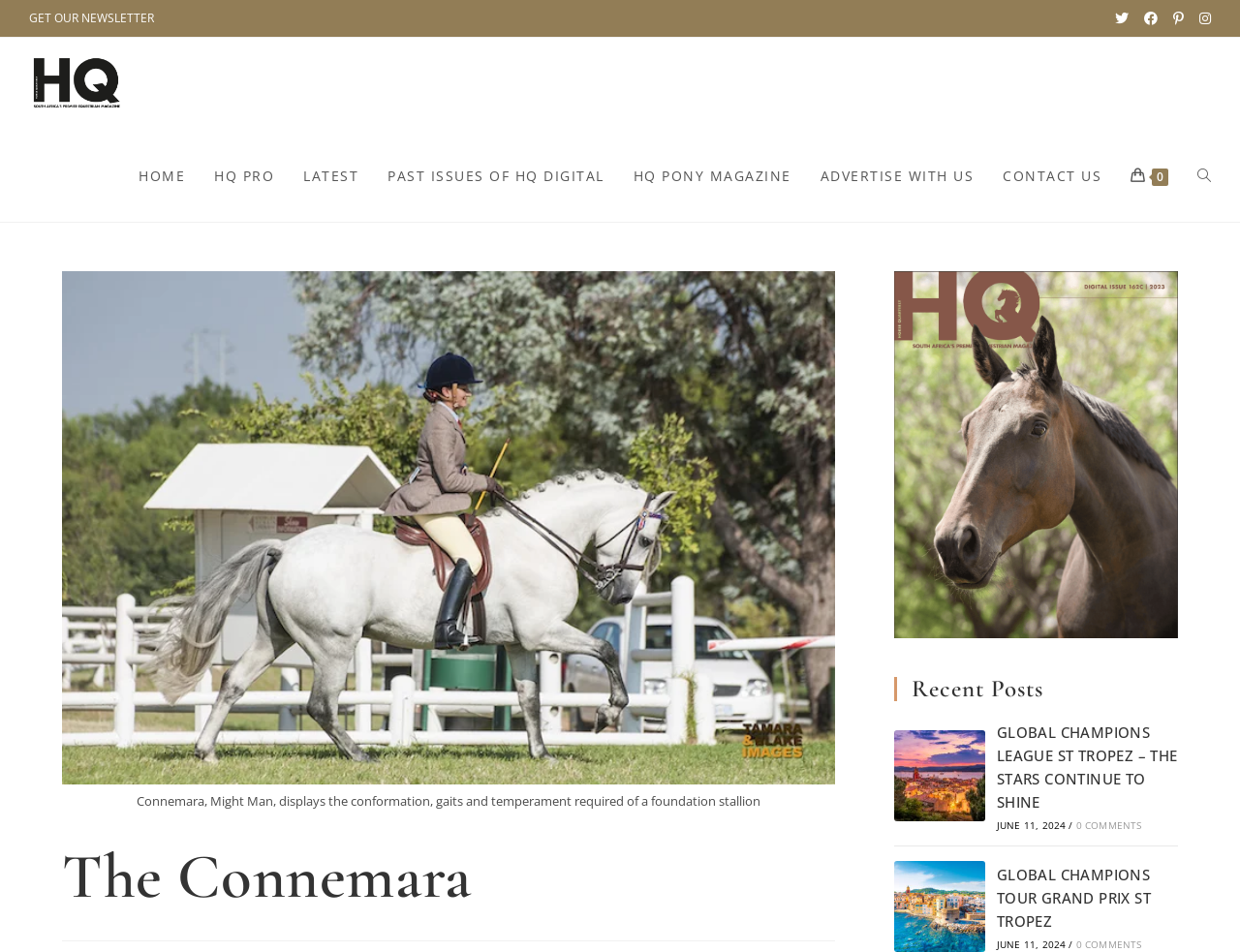How many comments are there for the first recent post?
Please respond to the question with a detailed and thorough explanation.

The number of comments for the first recent post can be found in the link '0 COMMENTS' below the link 'GLOBAL CHAMPIONS LEAGUE ST TROPEZ – THE STARS CONTINUE TO SHINE'.